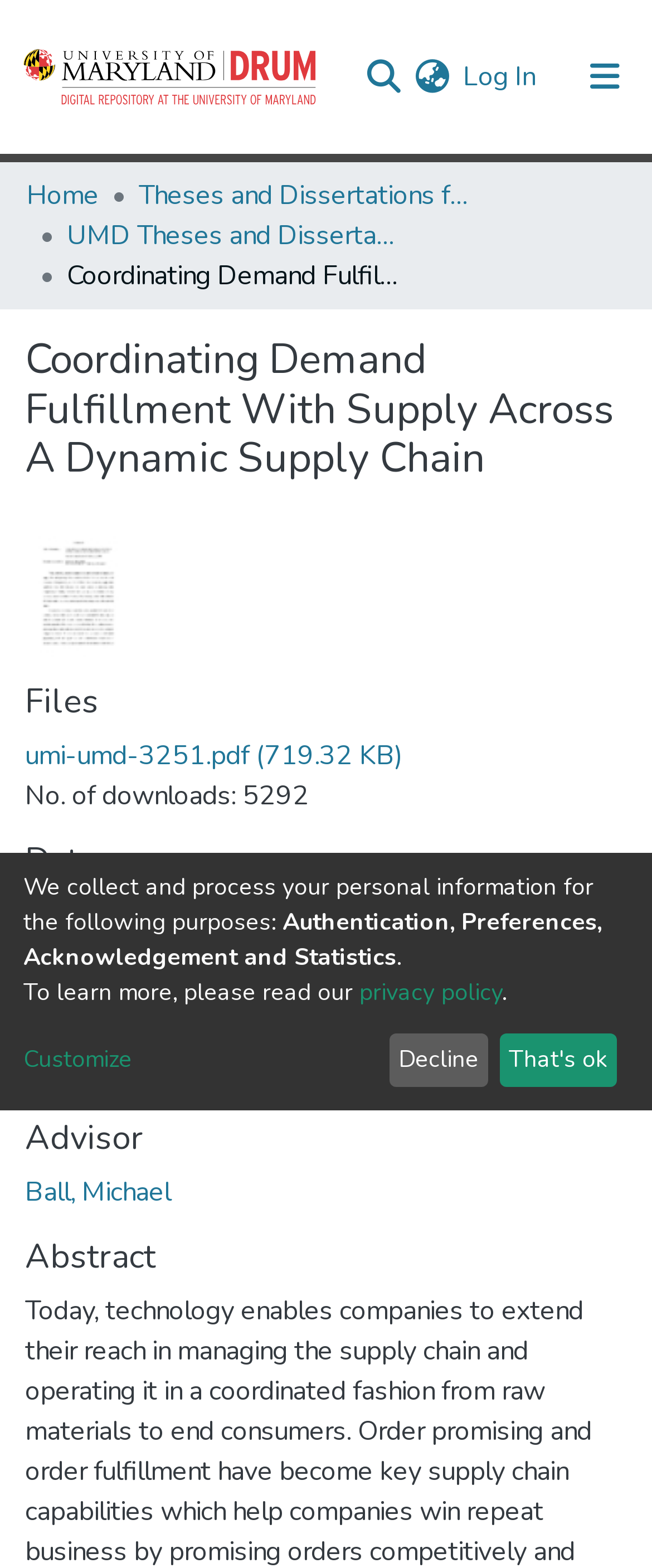Identify the bounding box coordinates of the region I need to click to complete this instruction: "Go to 'WordPress'".

None